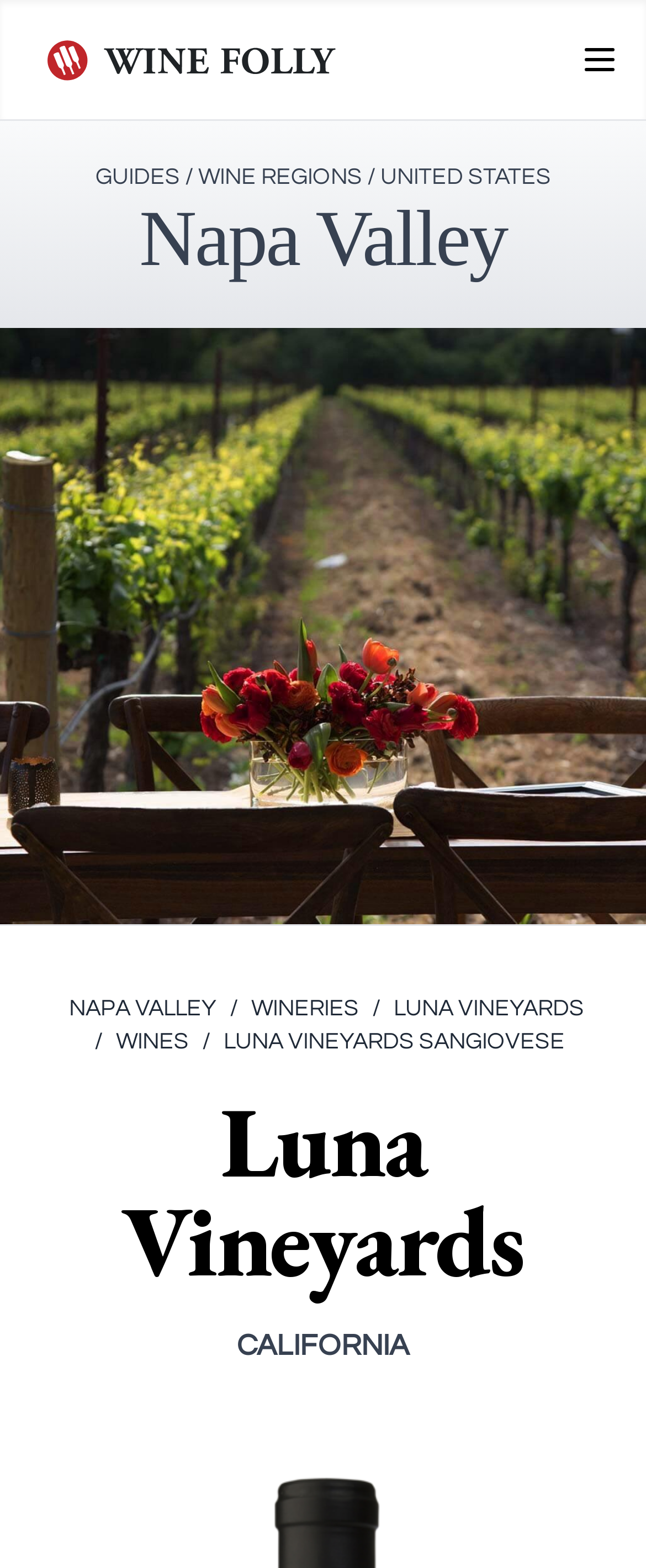Please identify the bounding box coordinates of the clickable element to fulfill the following instruction: "View Luna Vineyards". The coordinates should be four float numbers between 0 and 1, i.e., [left, top, right, bottom].

[0.576, 0.633, 0.904, 0.654]